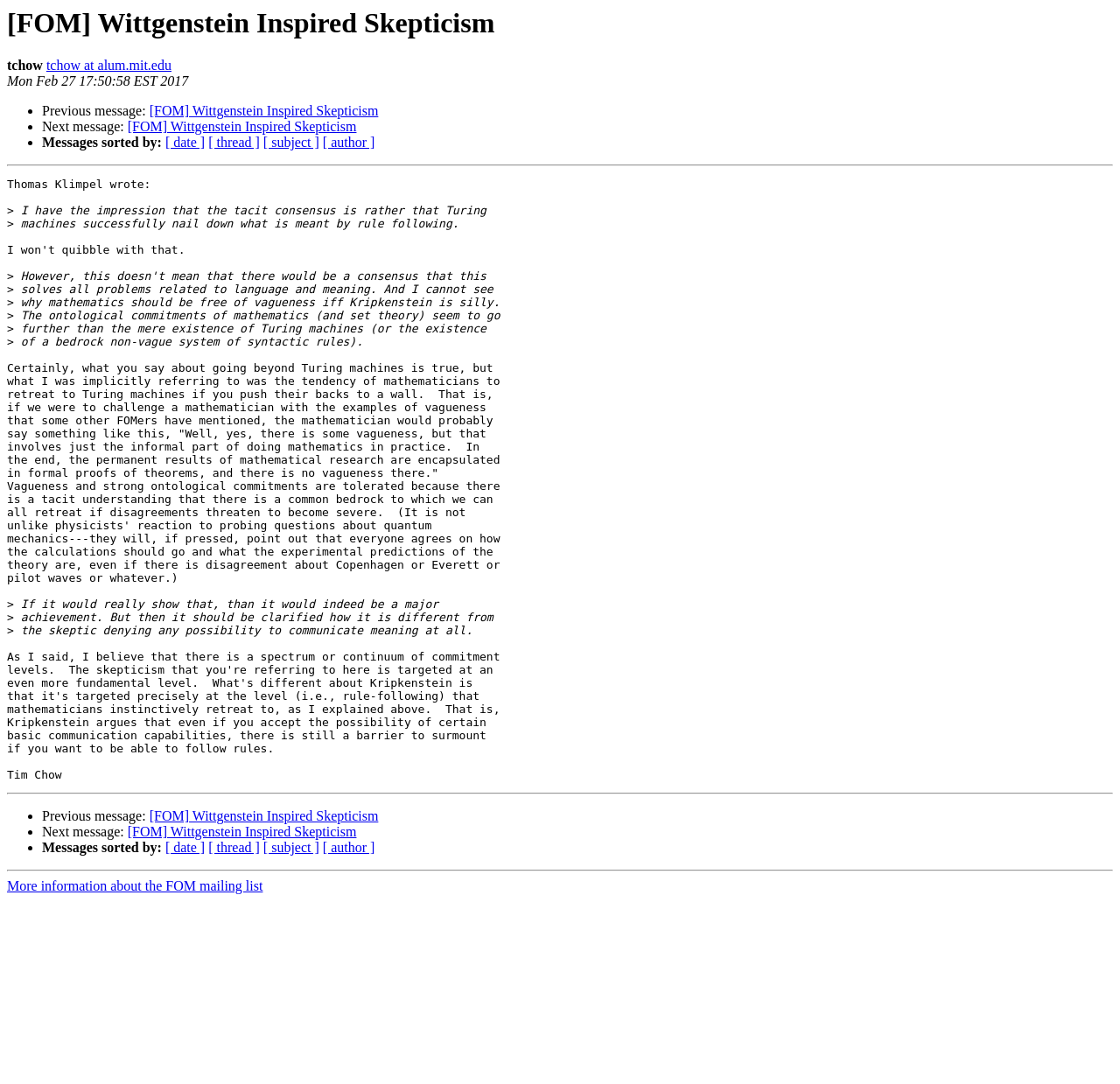Please reply to the following question with a single word or a short phrase:
Who is the author of this message?

Thomas Klimpel